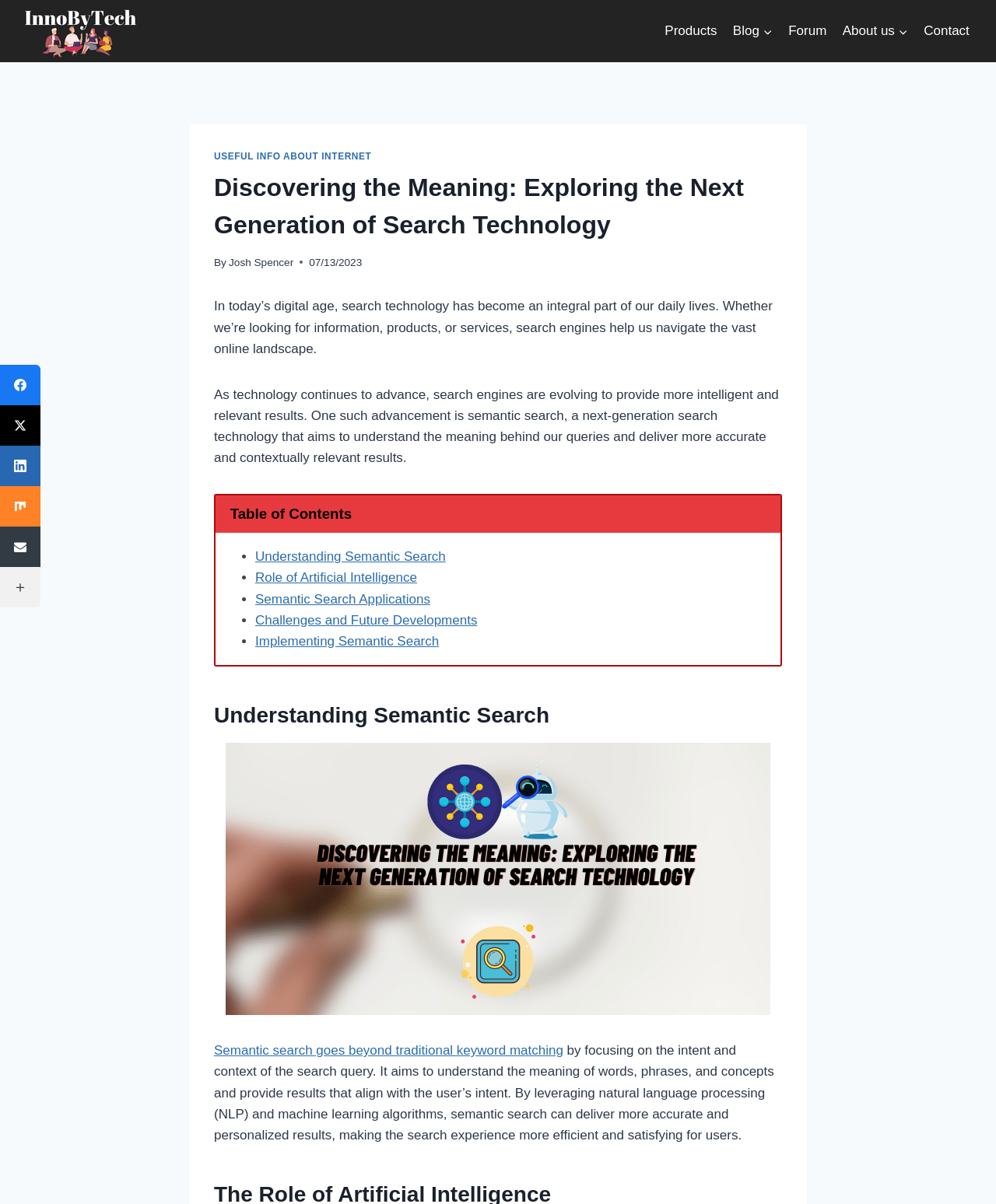Please identify the bounding box coordinates of the region to click in order to complete the given instruction: "Explore the 'Semantic Search Applications'". The coordinates should be four float numbers between 0 and 1, i.e., [left, top, right, bottom].

[0.256, 0.491, 0.432, 0.504]